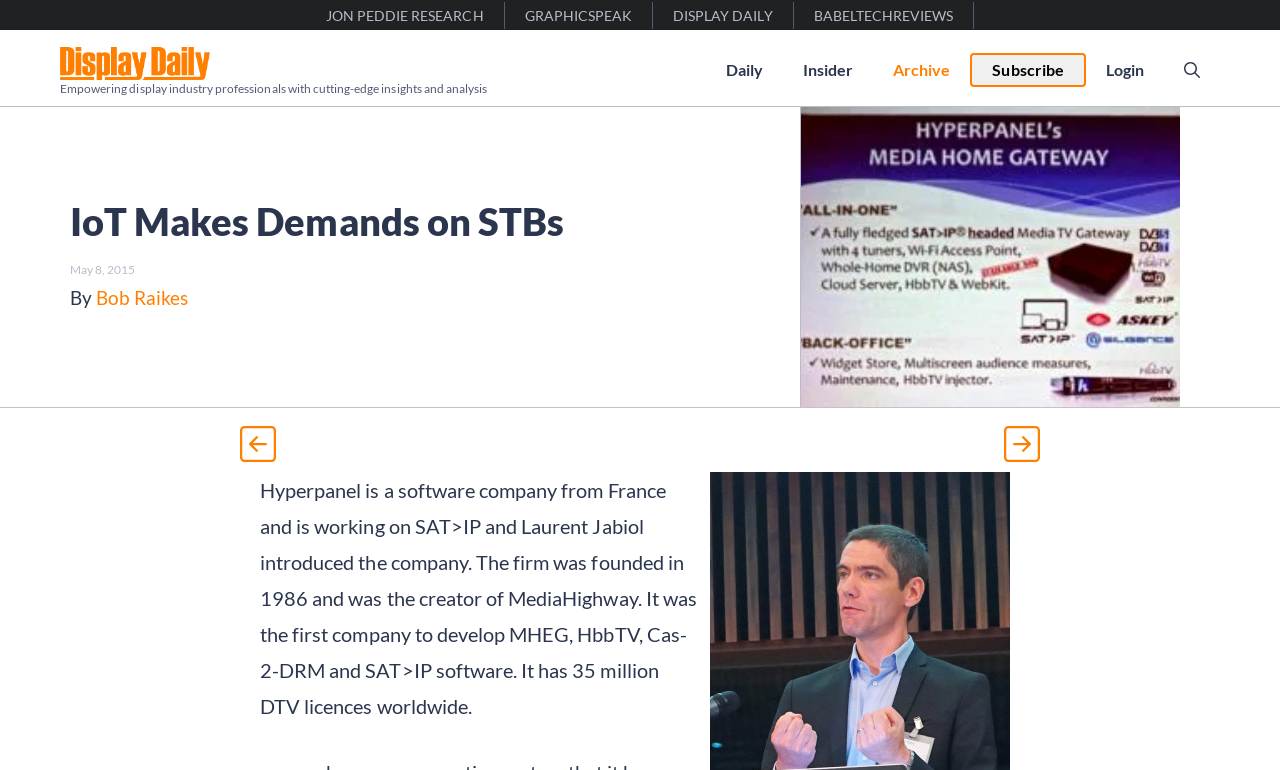What is the name of the company introduced by Laurent Jabiol?
Based on the image, answer the question with as much detail as possible.

I found the answer by reading the text in the main content area, which states 'Hyperpanel is a software company from France and is working on SAT>IP and Laurent Jabiol introduced the company.'